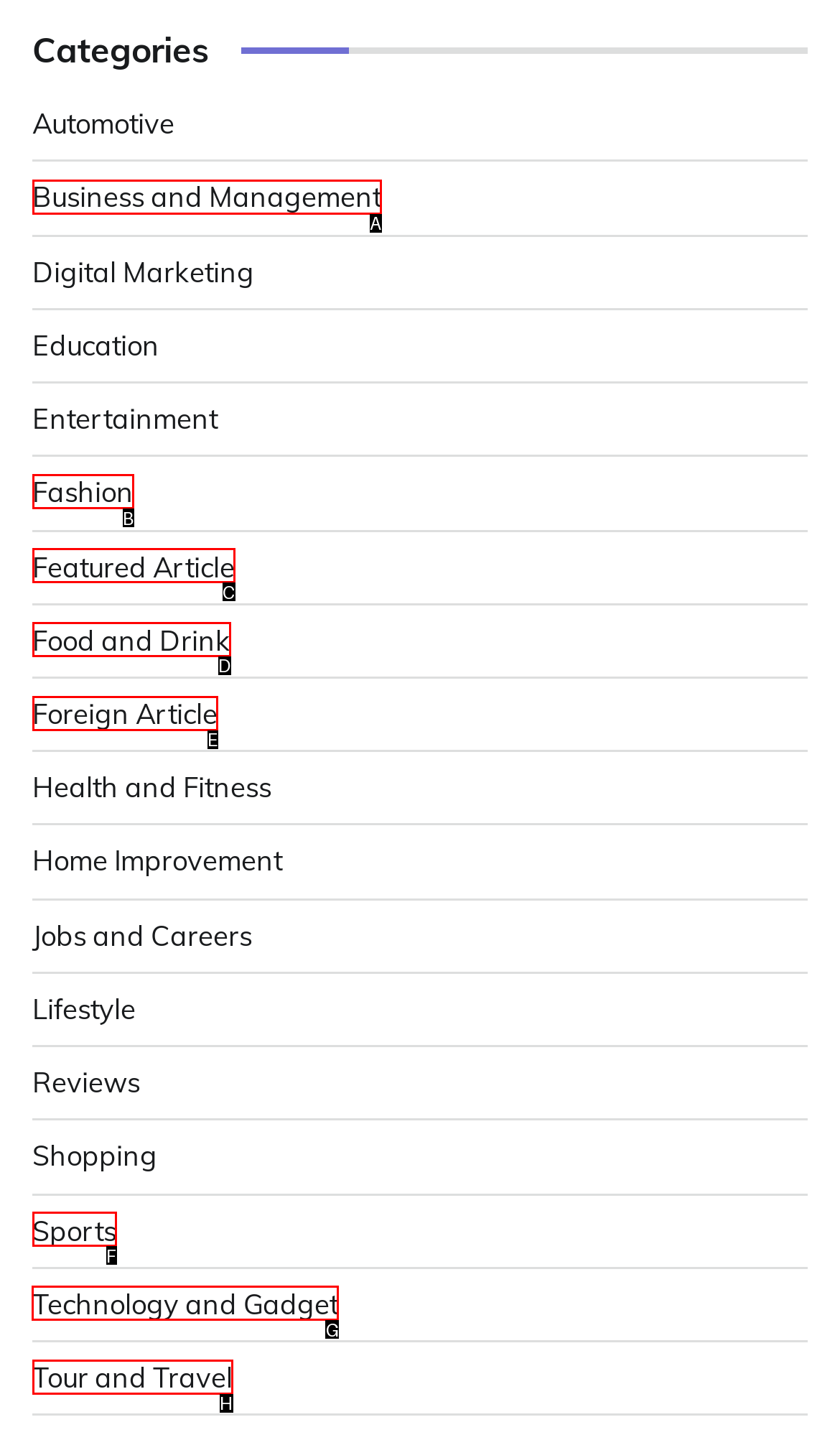From the options shown in the screenshot, tell me which lettered element I need to click to complete the task: Explore Technology and Gadget.

G